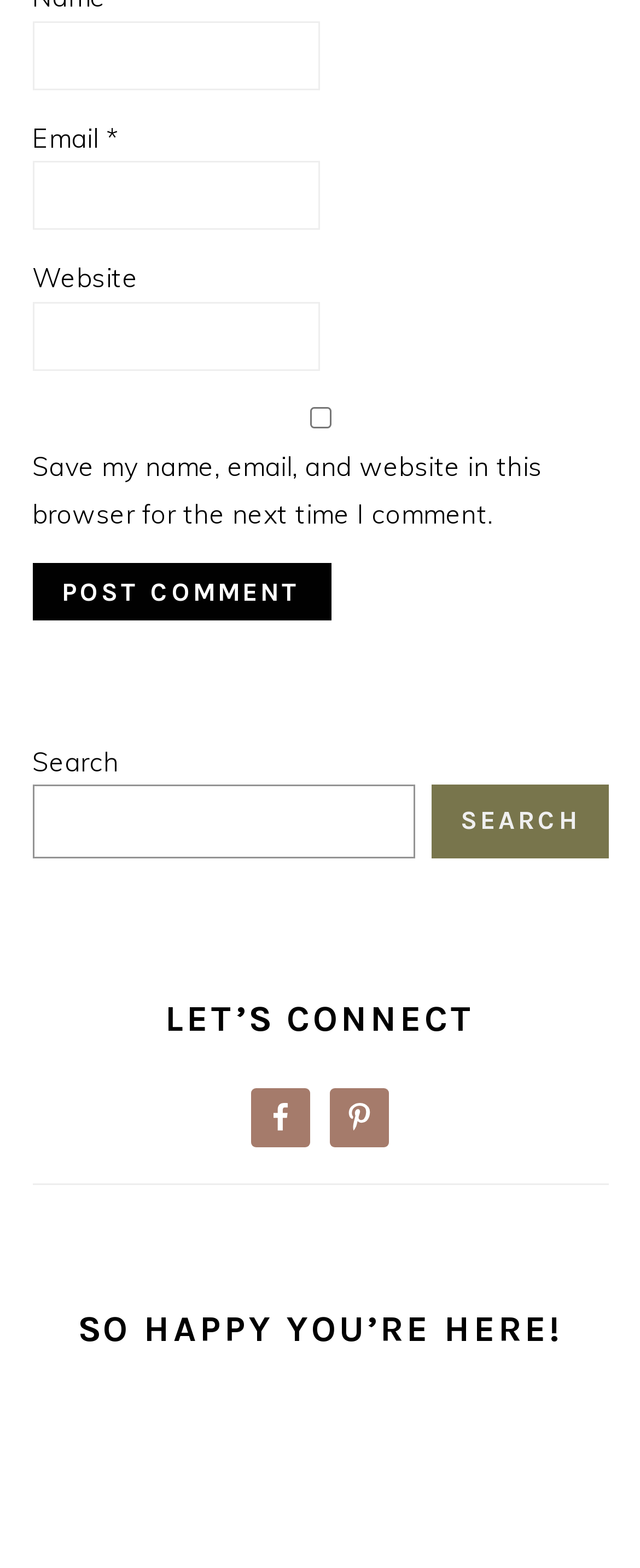Can you identify the bounding box coordinates of the clickable region needed to carry out this instruction: 'Search for something'? The coordinates should be four float numbers within the range of 0 to 1, stated as [left, top, right, bottom].

[0.05, 0.501, 0.647, 0.548]